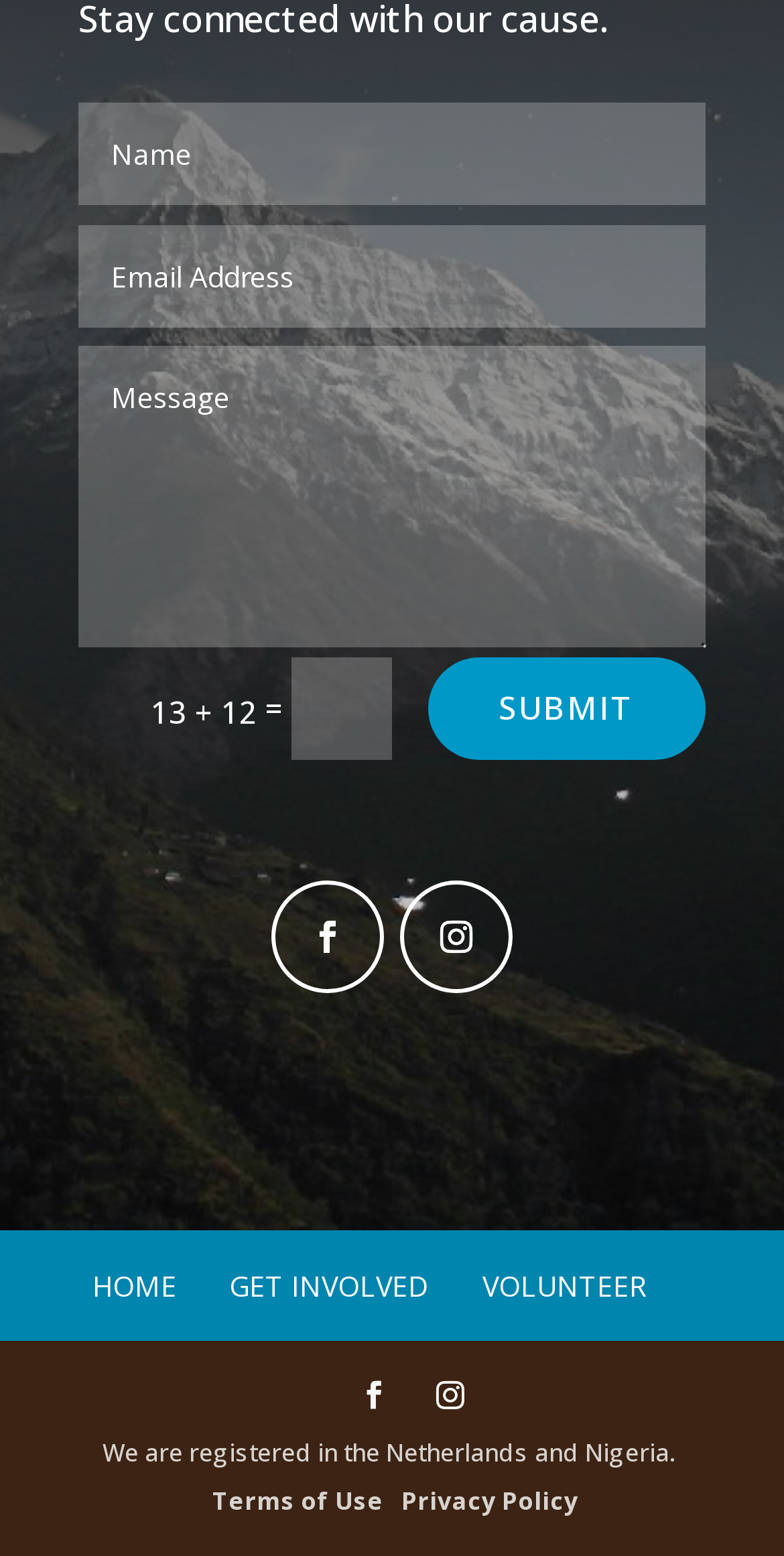Identify the bounding box coordinates for the element you need to click to achieve the following task: "Read log for 10-17th March". Provide the bounding box coordinates as four float numbers between 0 and 1, in the form [left, top, right, bottom].

None